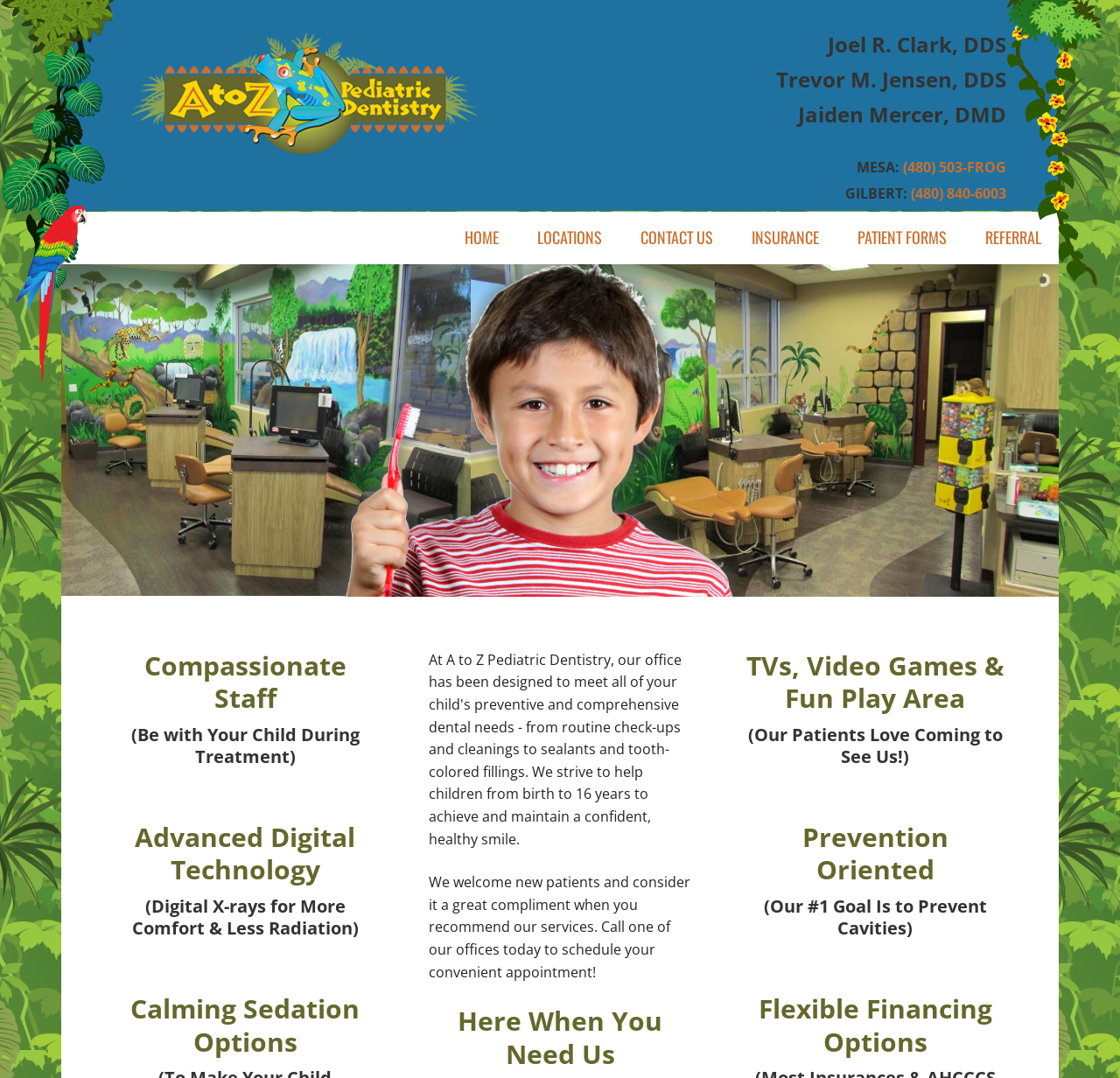What amenities are provided for patients?
Please provide a comprehensive answer to the question based on the webpage screenshot.

The amenities provided for patients can be found in the heading element, which is 'TVs, Video Games & Fun Play Area'. This suggests that the pediatric dentistry provides a fun and entertaining environment for patients.